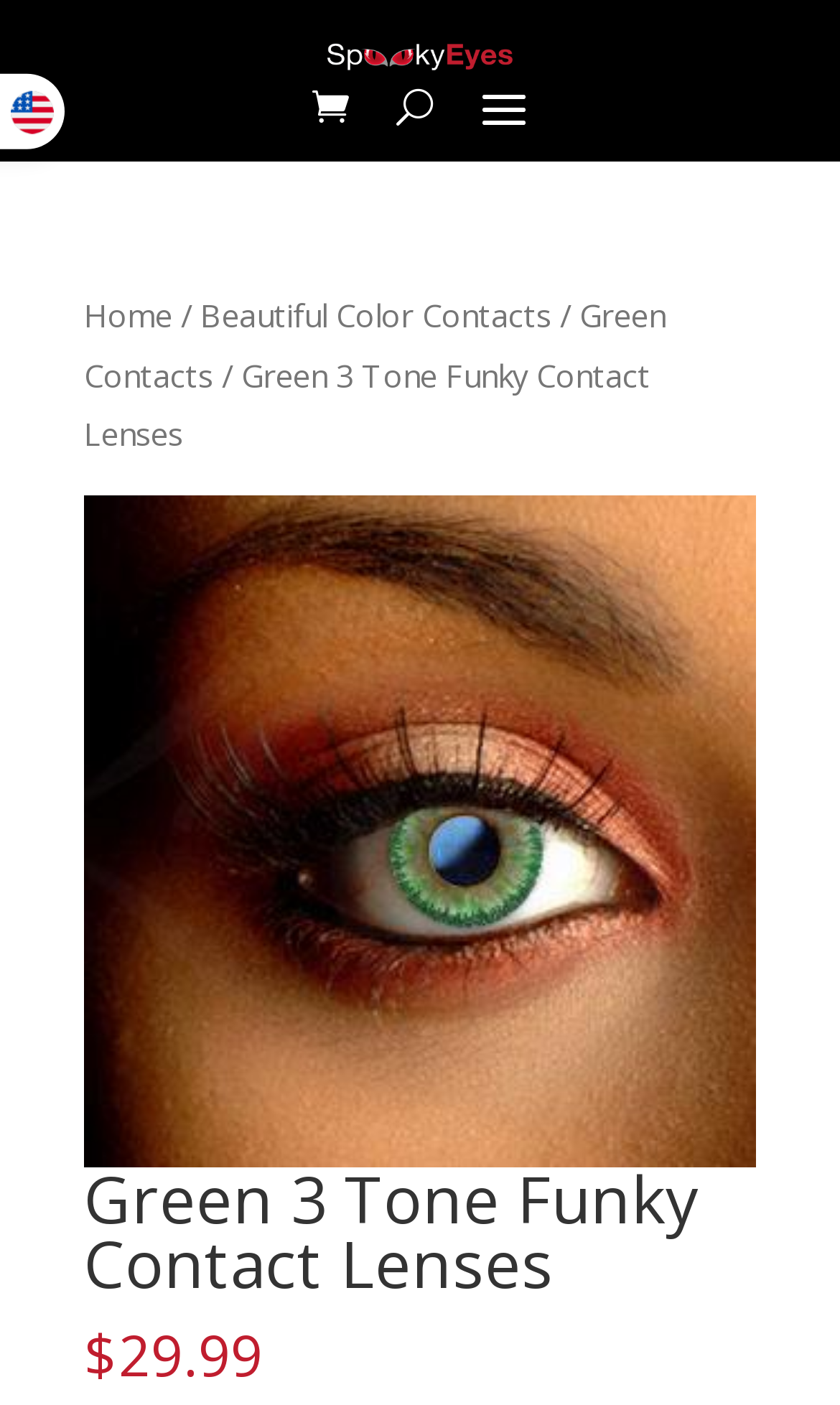What is the name of the product?
Please give a detailed and elaborate answer to the question.

I found the product name by looking at the heading elements on the webpage. The heading element with the text 'Green 3 Tone Funky Contact Lenses' suggests that it is the name of the product.